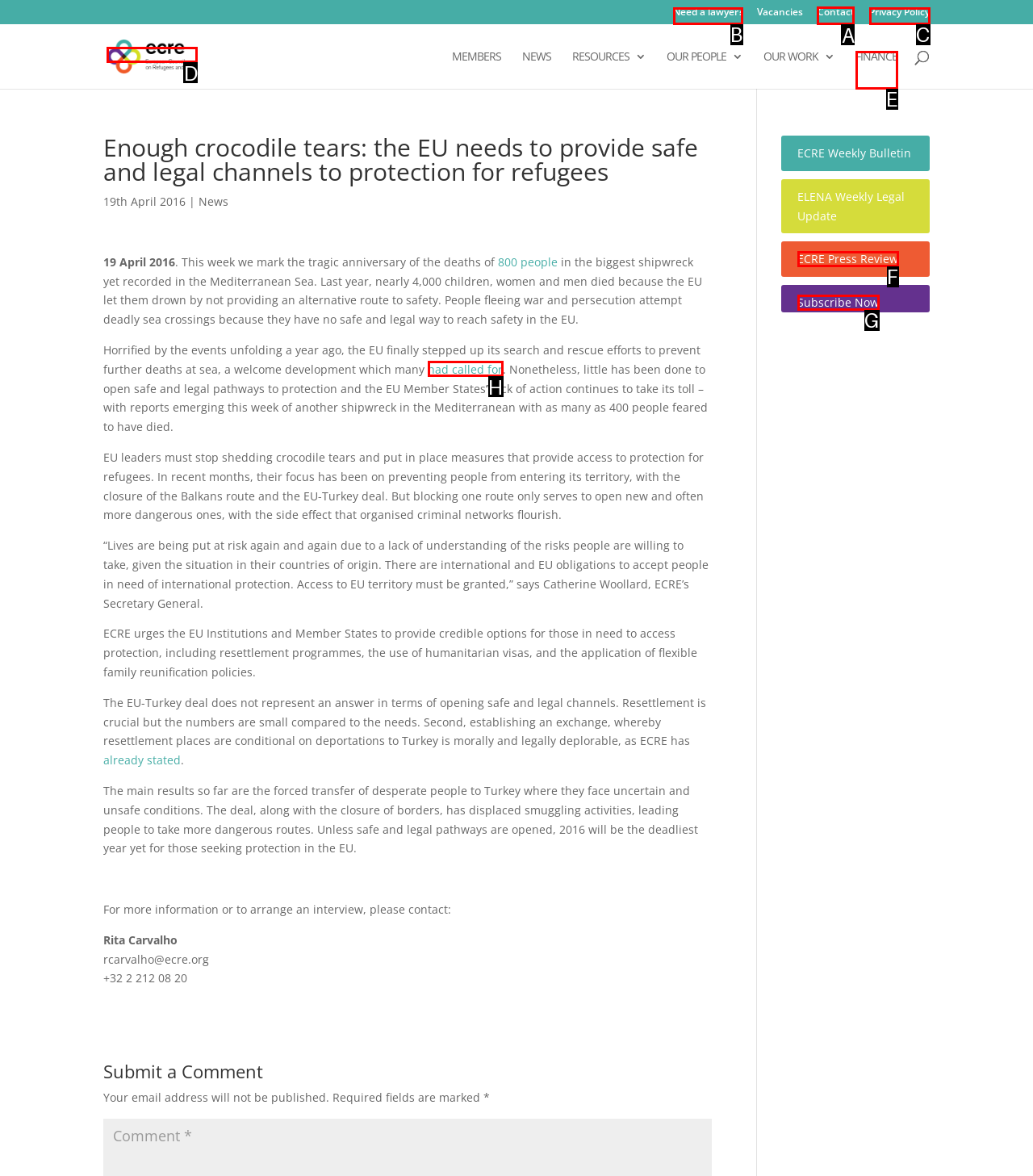Identify the letter of the UI element I need to click to carry out the following instruction: Read News

None